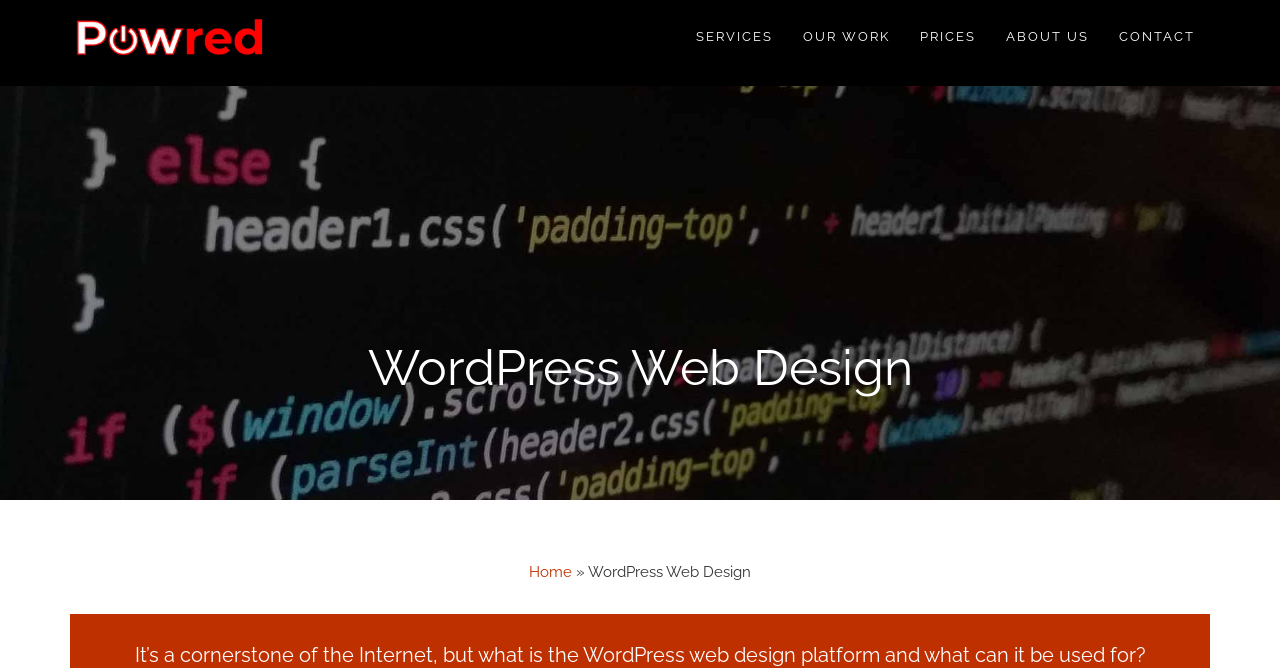Identify the bounding box coordinates for the element you need to click to achieve the following task: "Visit the 'OUR WORK' page". Provide the bounding box coordinates as four float numbers between 0 and 1, in the form [left, top, right, bottom].

[0.616, 0.022, 0.707, 0.087]